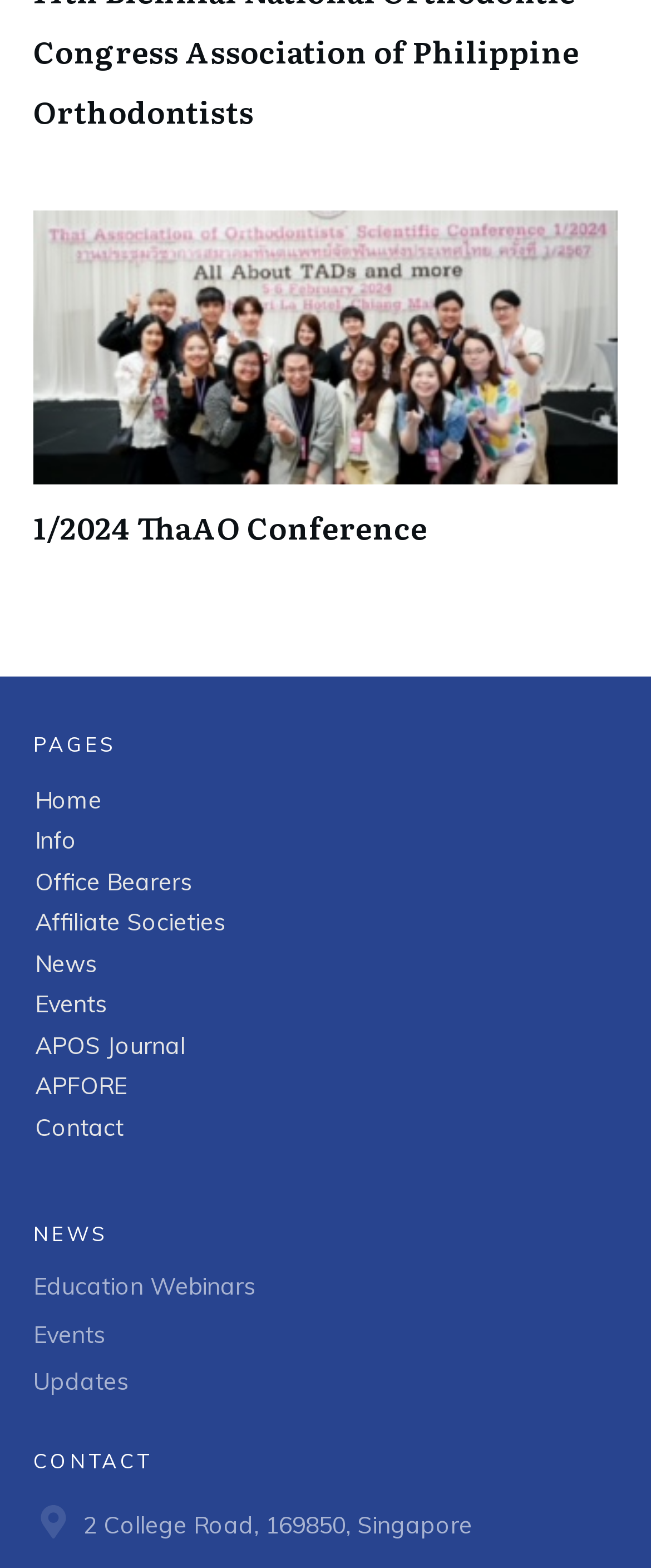Identify the bounding box coordinates of the clickable region required to complete the instruction: "click 'Education Webinars' link". The coordinates should be given as four float numbers within the range of 0 and 1, i.e., [left, top, right, bottom].

[0.051, 0.809, 0.392, 0.833]